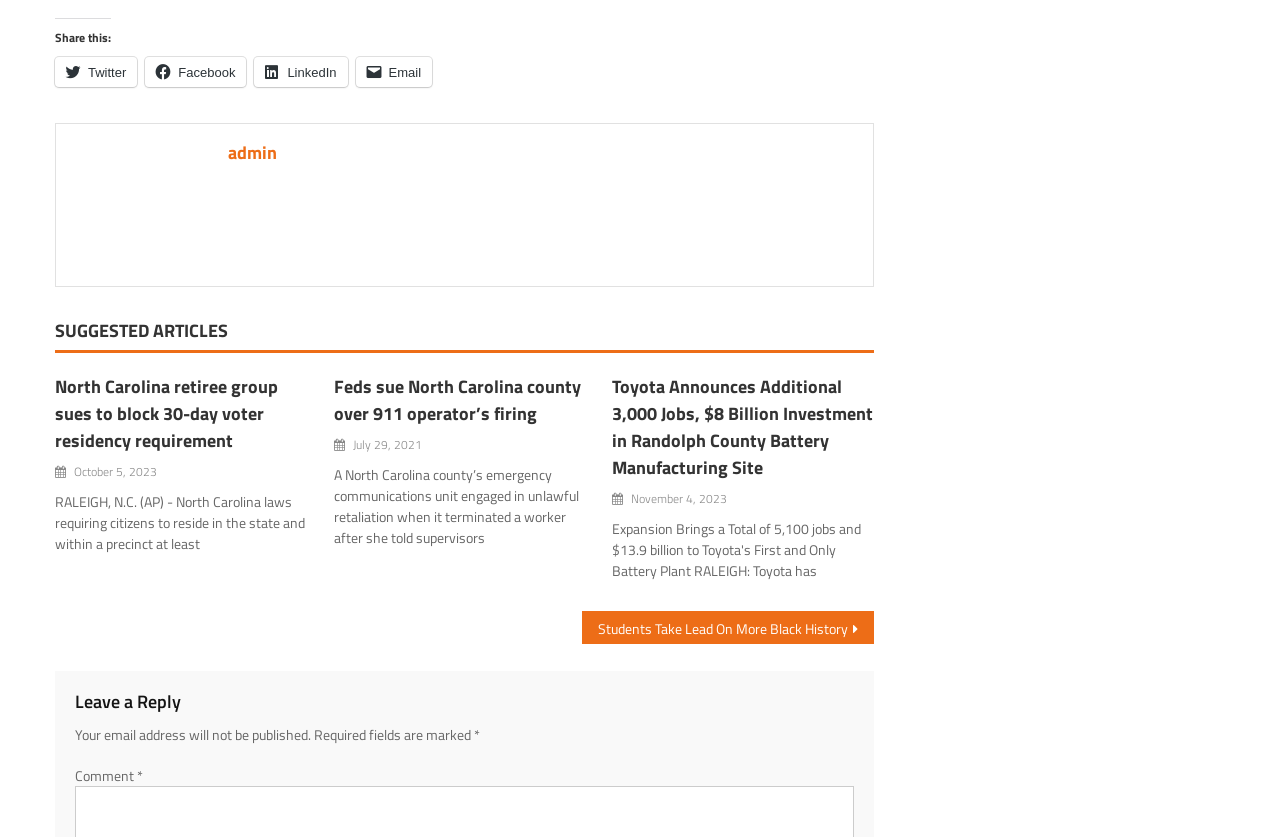Can you find the bounding box coordinates for the element that needs to be clicked to execute this instruction: "View Toyota's investment news"? The coordinates should be given as four float numbers between 0 and 1, i.e., [left, top, right, bottom].

[0.478, 0.446, 0.683, 0.575]